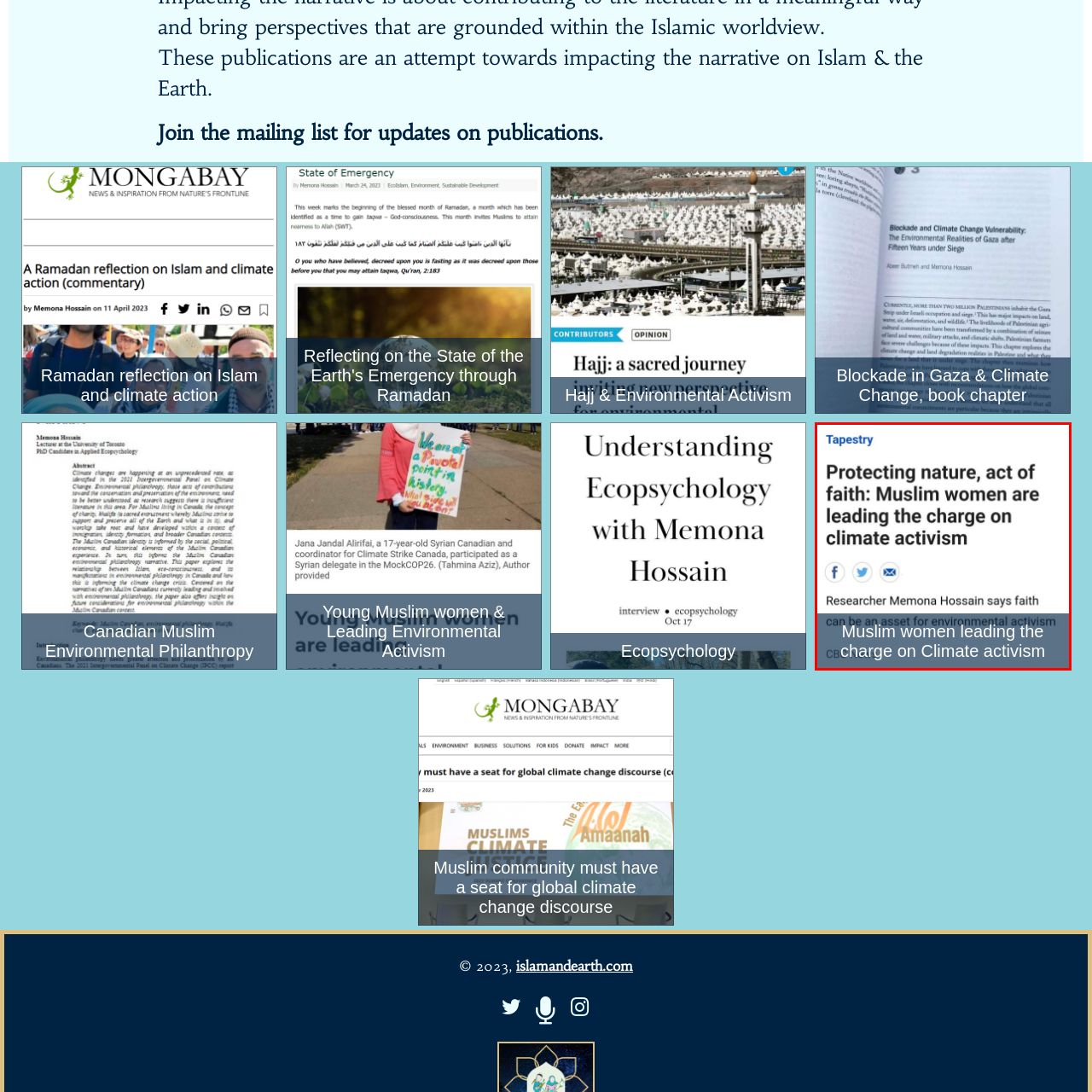Study the image enclosed in red and provide a single-word or short-phrase answer: What motivates environmental action according to Memona Hossain?

Faith